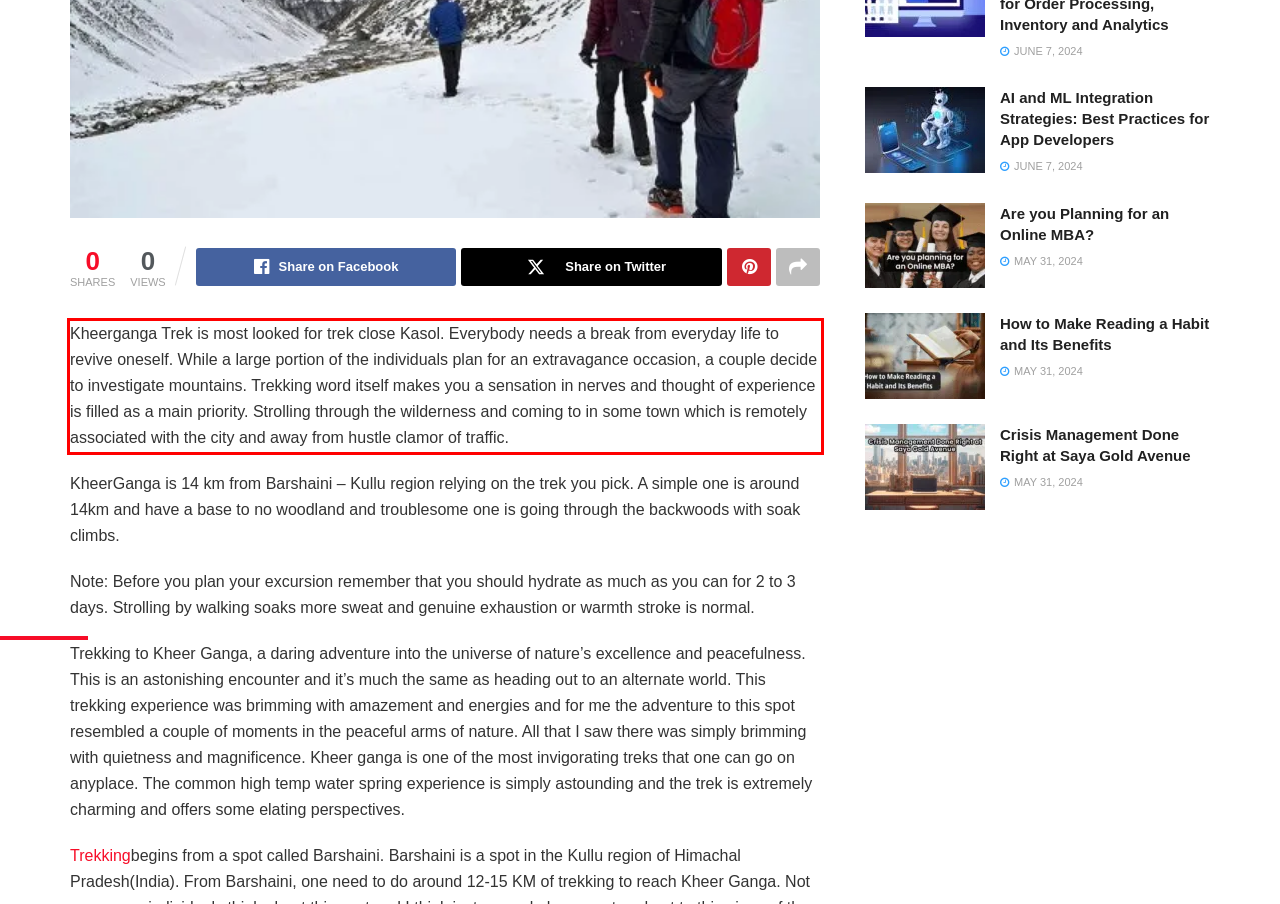Using the provided screenshot, read and generate the text content within the red-bordered area.

Kheerganga Trek is most looked for trek close Kasol. Everybody needs a break from everyday life to revive oneself. While a large portion of the individuals plan for an extravagance occasion, a couple decide to investigate mountains. Trekking word itself makes you a sensation in nerves and thought of experience is filled as a main priority. Strolling through the wilderness and coming to in some town which is remotely associated with the city and away from hustle clamor of traffic.